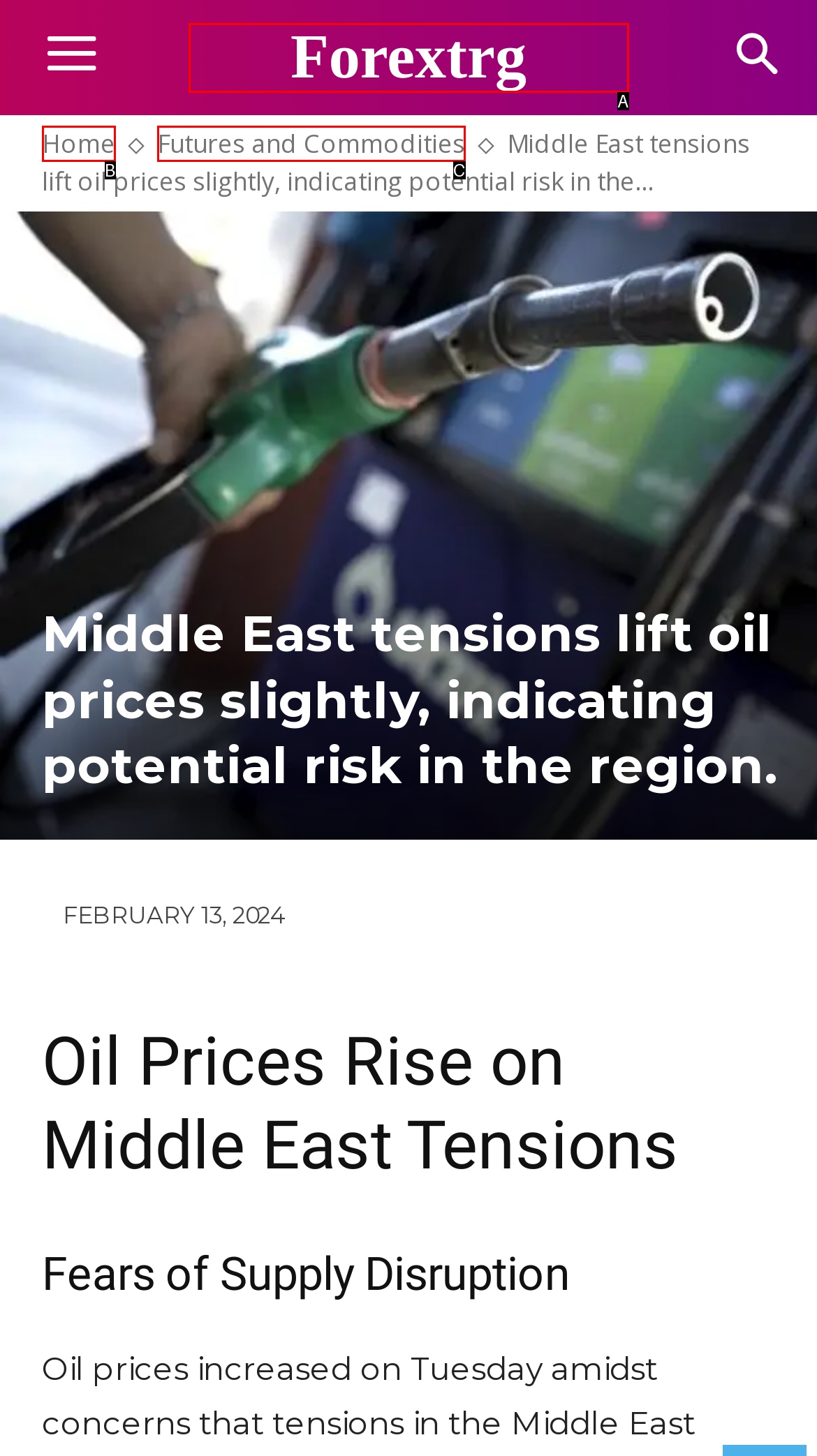Match the description to the correct option: Futures and Commodities
Provide the letter of the matching option directly.

C